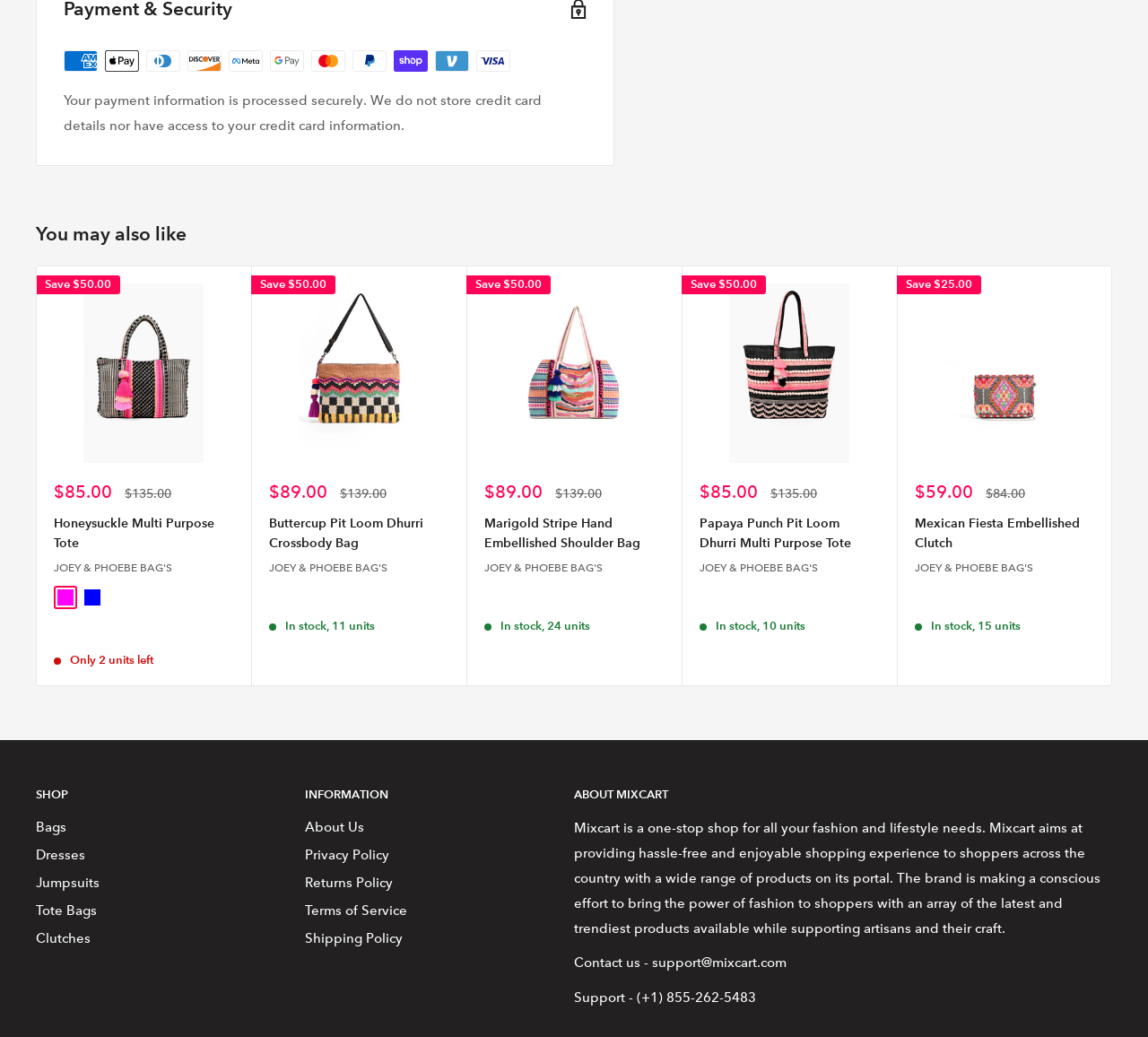Determine the bounding box coordinates for the HTML element described here: "Joey & Phoebe Bag's".

[0.422, 0.54, 0.578, 0.557]